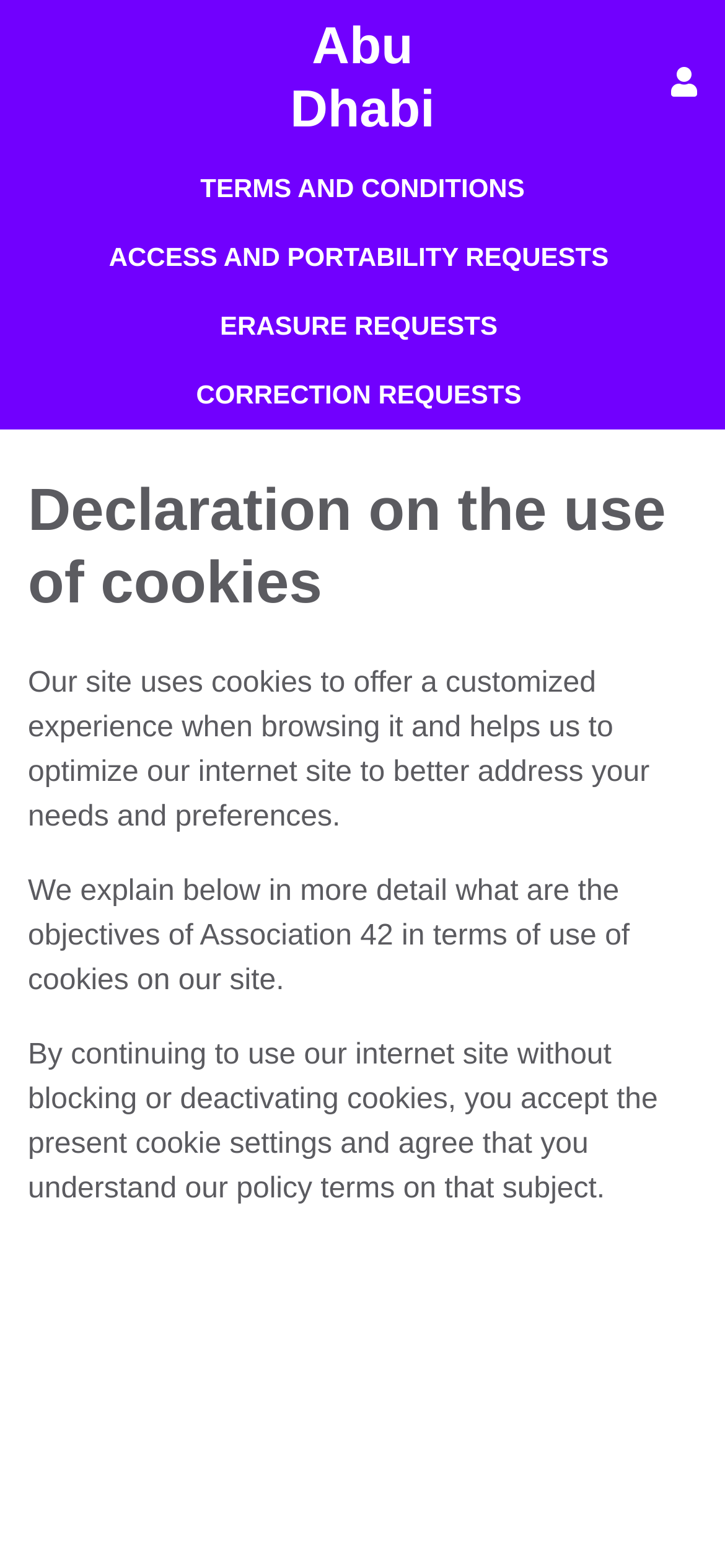What is the topic of the declaration on this webpage?
Please look at the screenshot and answer in one word or a short phrase.

Use of cookies